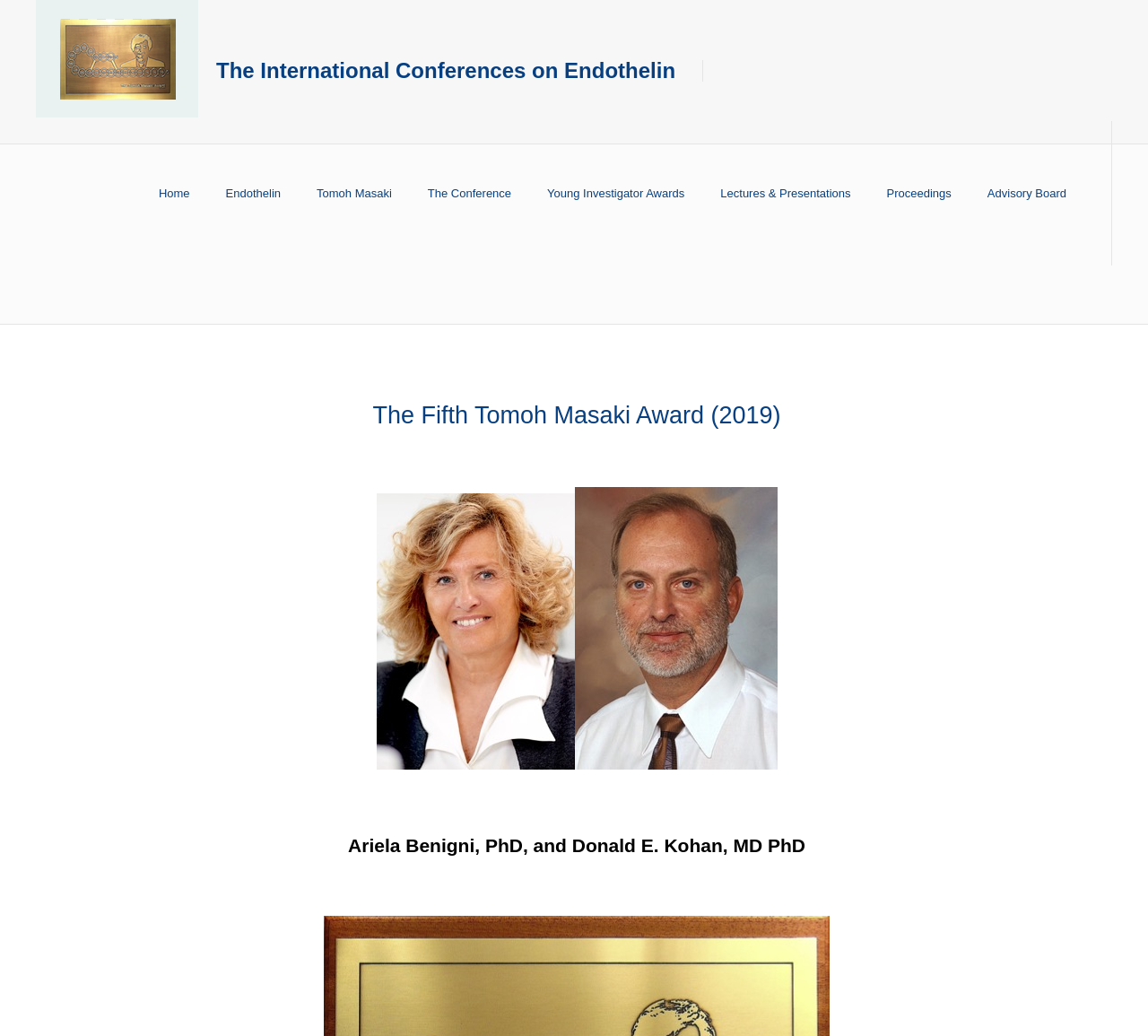What is the name of the award mentioned on the webpage?
Look at the webpage screenshot and answer the question with a detailed explanation.

I found the answer by looking at the StaticText element with the text 'The Fifth Tomoh Masaki Award (2019)' which is located at [0.325, 0.388, 0.68, 0.414]. This text suggests that the award being referred to is the Tomoh Masaki Award.